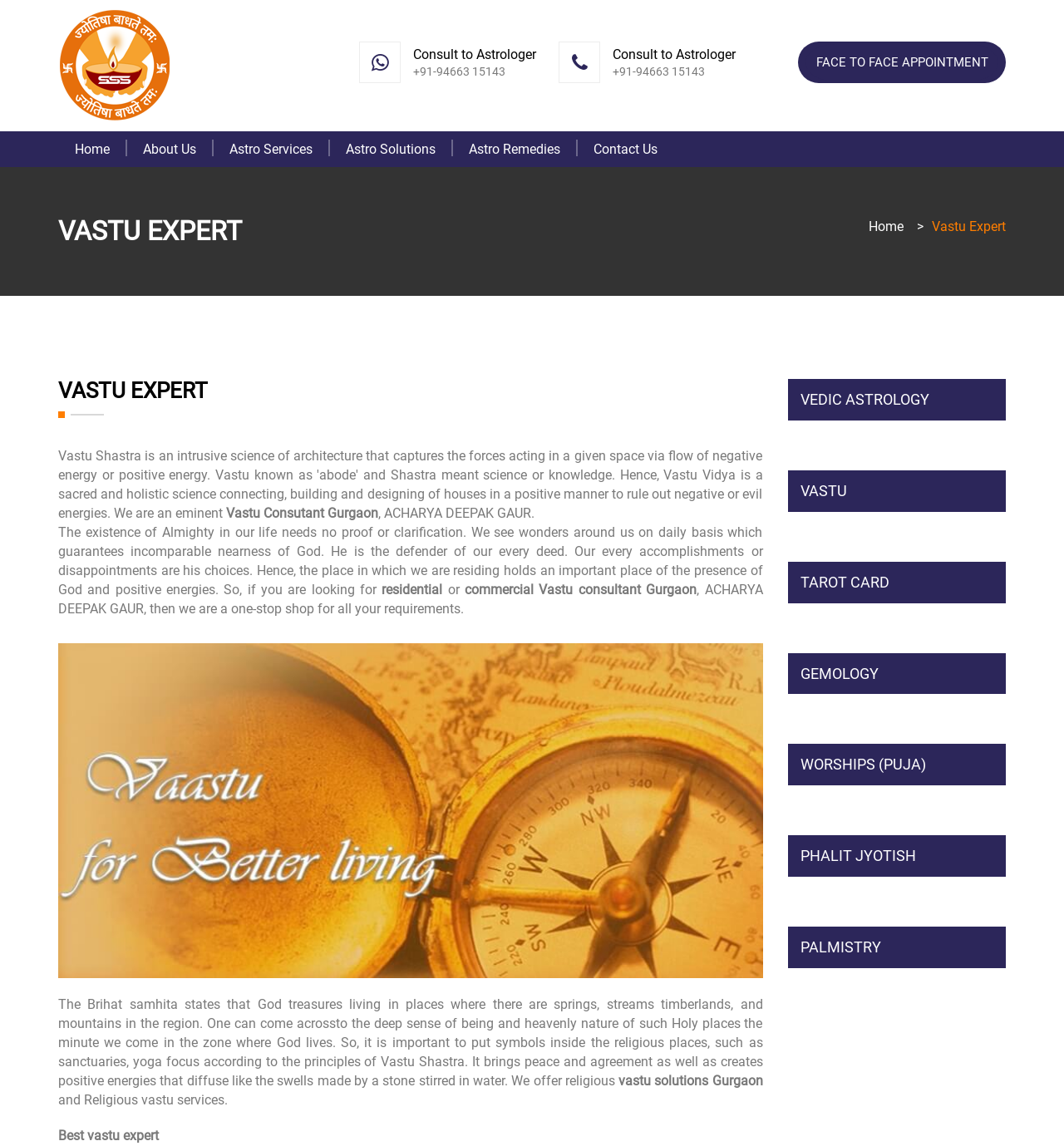Using the information in the image, give a detailed answer to the following question: What is the purpose of Vastu consulting?

According to the webpage, Vastu consulting is important to bring peace and harmony, and it is mentioned that 'the place in which we are residing holds an important place of the presence of God and positive energies'.